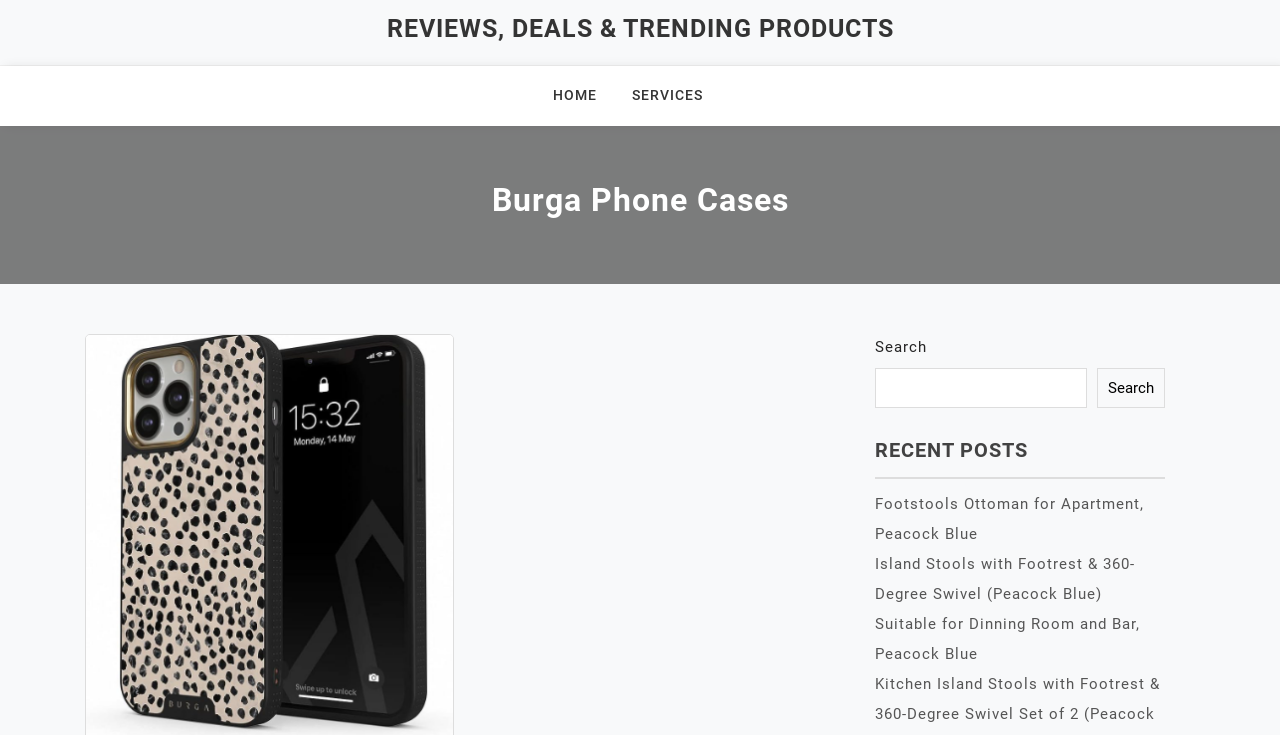Find the bounding box coordinates of the element's region that should be clicked in order to follow the given instruction: "View footstools ottoman product". The coordinates should consist of four float numbers between 0 and 1, i.e., [left, top, right, bottom].

[0.684, 0.674, 0.894, 0.739]